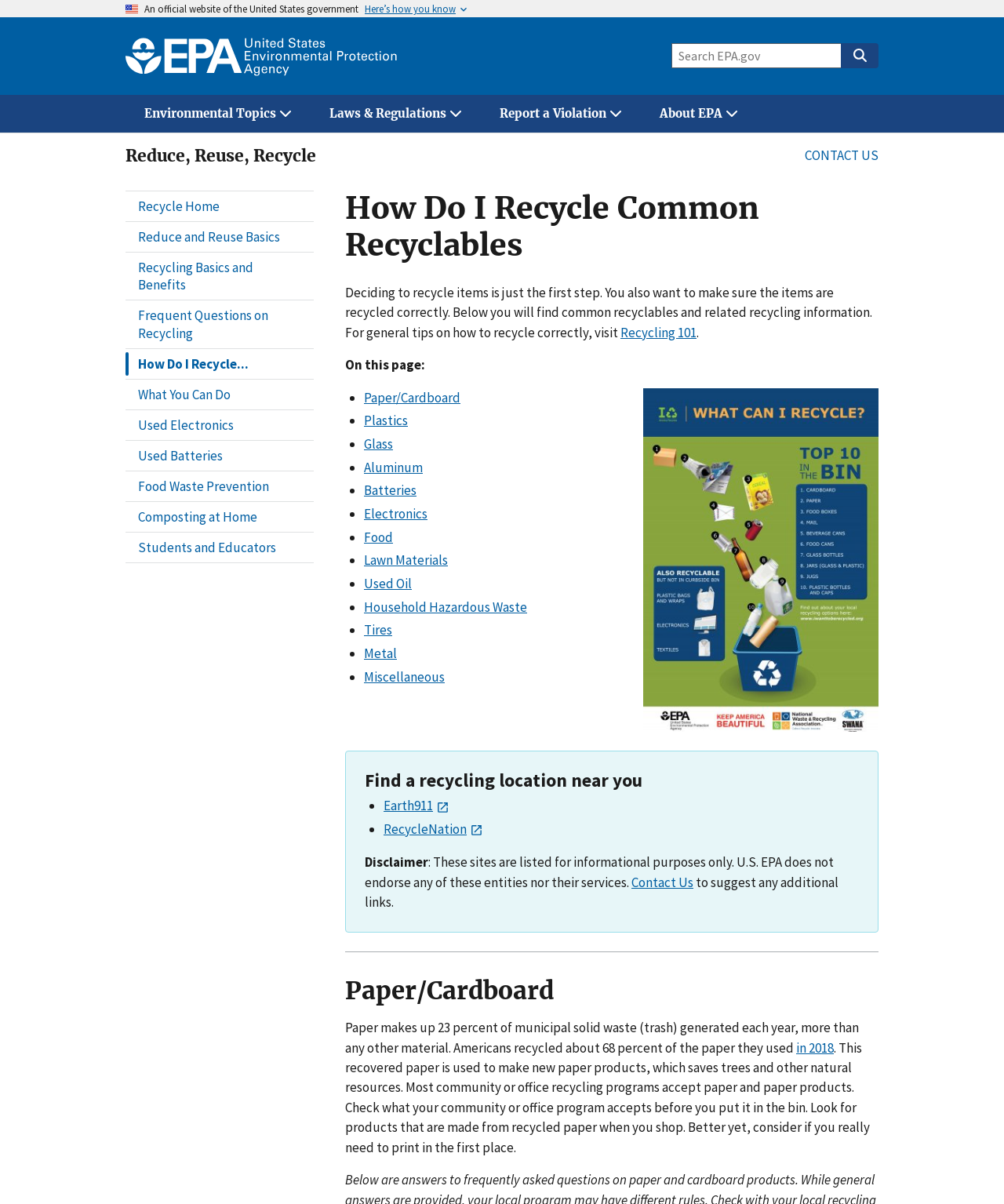Please find the bounding box coordinates of the section that needs to be clicked to achieve this instruction: "Find a recycling location near you".

[0.344, 0.623, 0.875, 0.774]